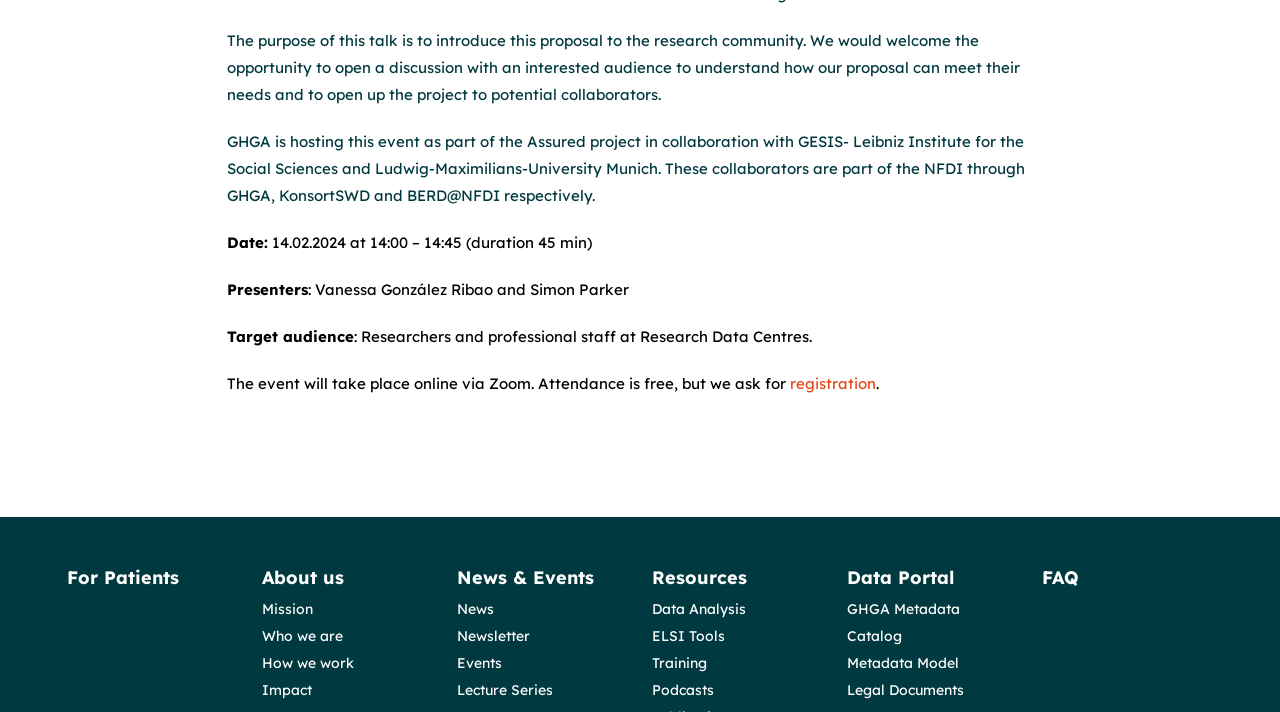Please find the bounding box coordinates of the element that must be clicked to perform the given instruction: "read about the Mission". The coordinates should be four float numbers from 0 to 1, i.e., [left, top, right, bottom].

[0.205, 0.843, 0.245, 0.868]